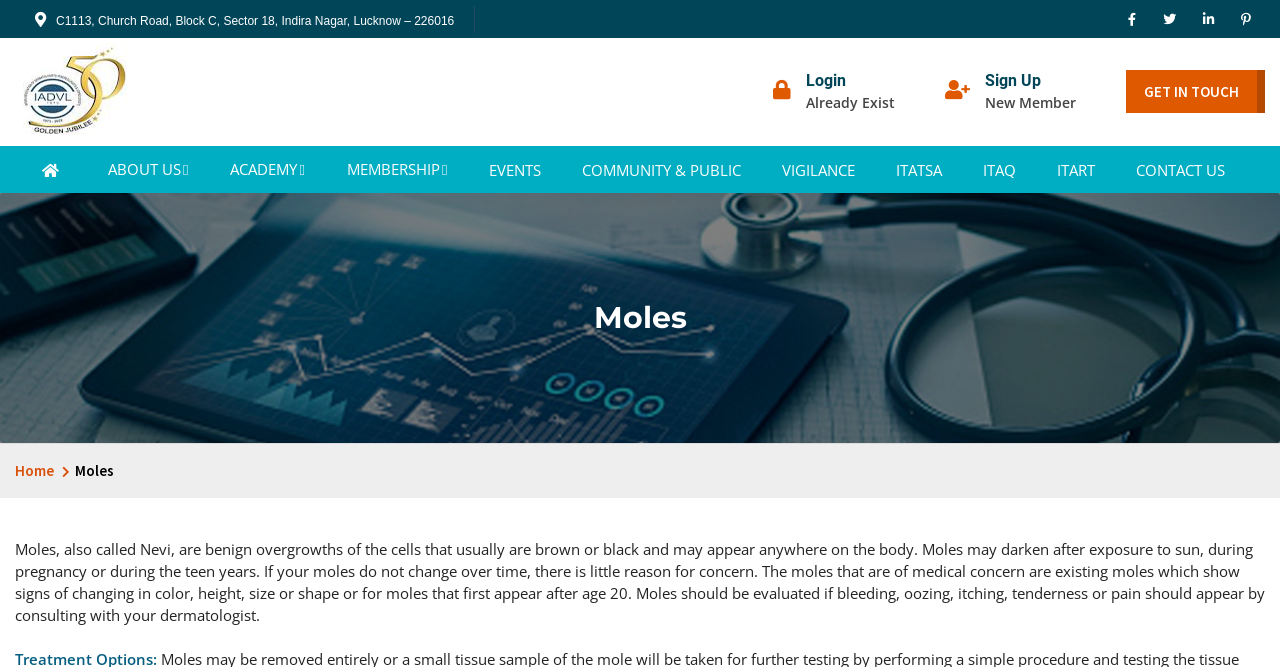Please identify the bounding box coordinates of the element that needs to be clicked to execute the following command: "Get in touch with us". Provide the bounding box using four float numbers between 0 and 1, formatted as [left, top, right, bottom].

[0.88, 0.105, 0.988, 0.169]